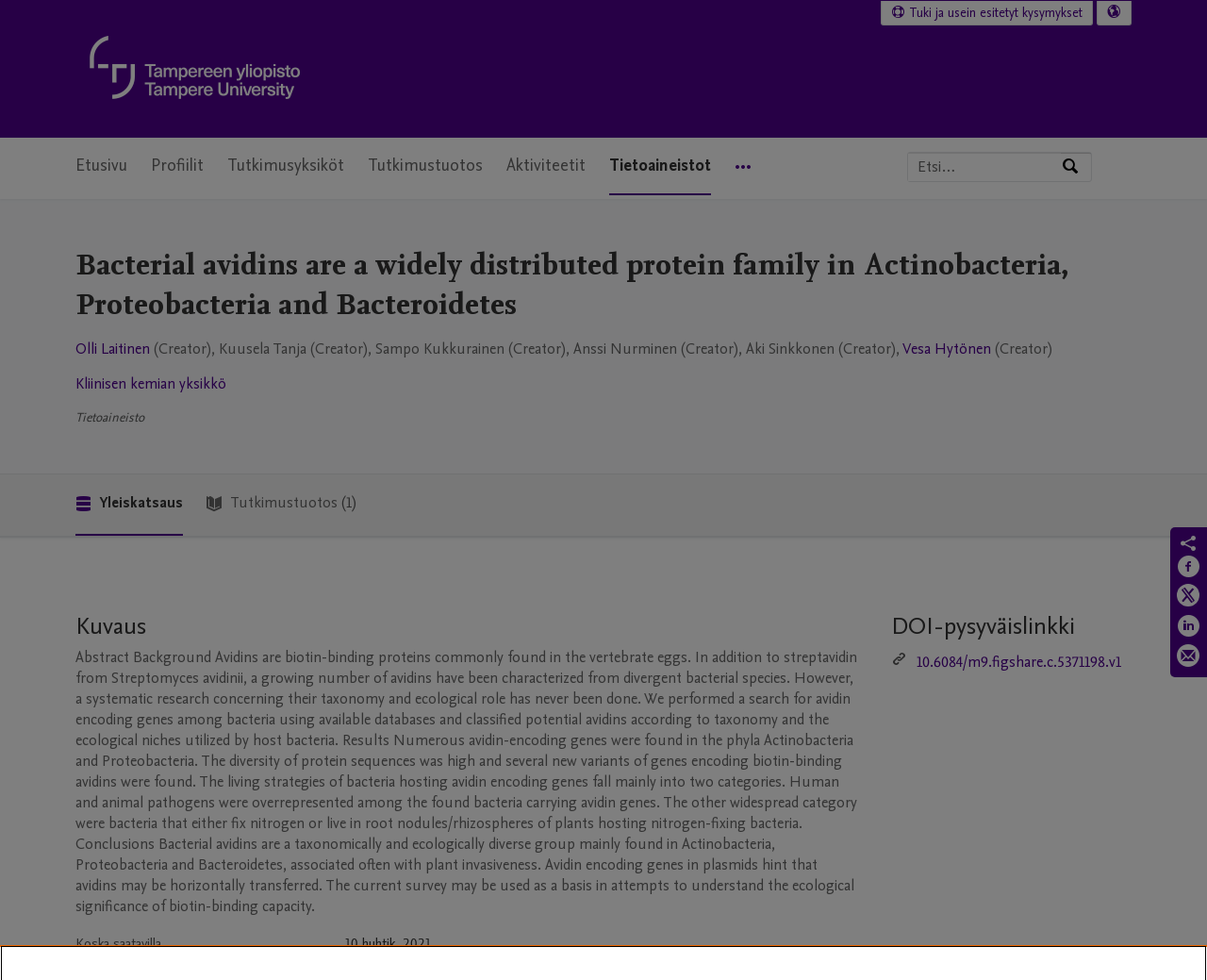Identify the bounding box for the described UI element: "aria-label="Jaa Facebookissa"".

[0.975, 0.566, 0.995, 0.596]